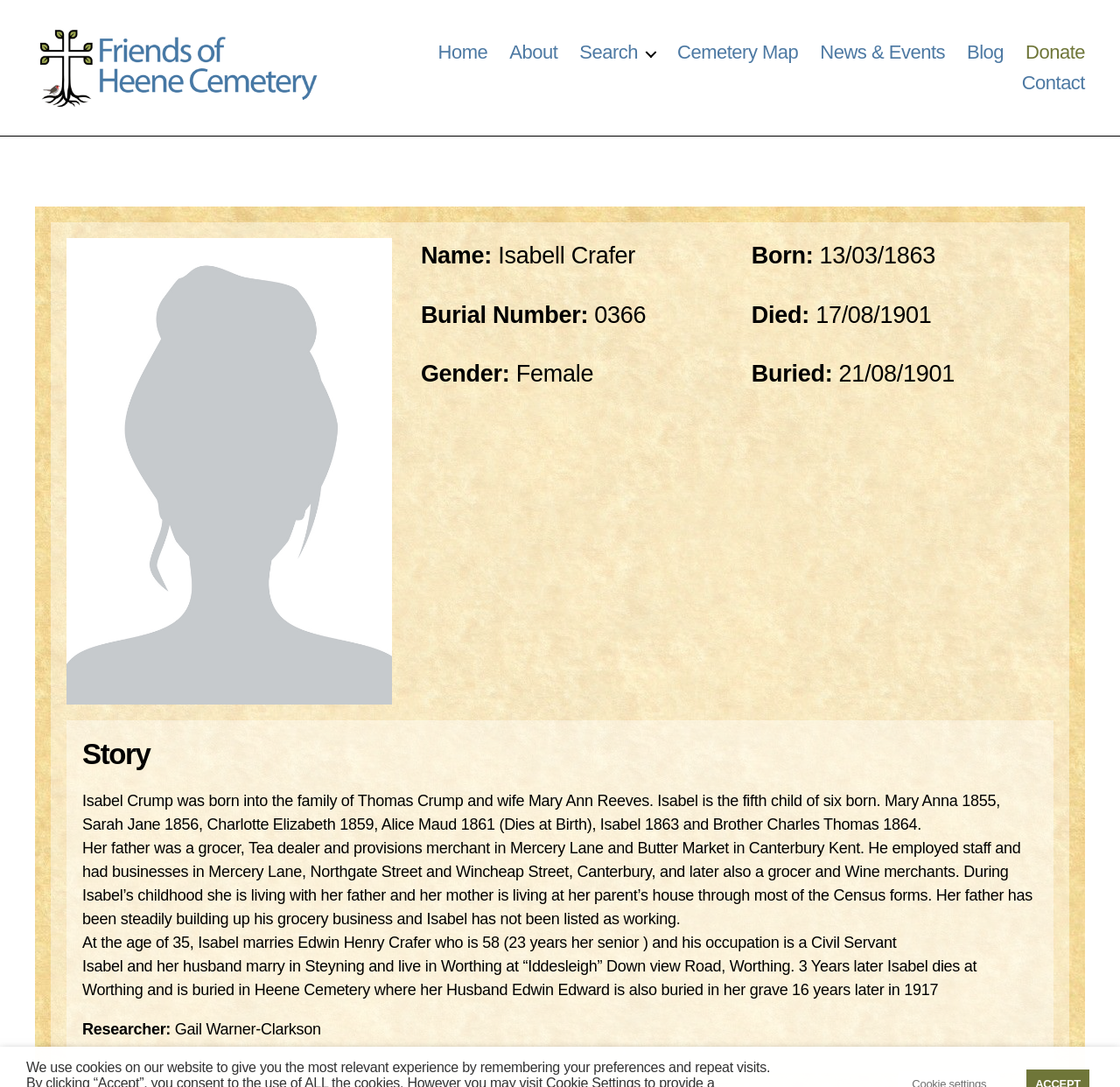Please indicate the bounding box coordinates for the clickable area to complete the following task: "Read the 'Story' of Isabell Crafer". The coordinates should be specified as four float numbers between 0 and 1, i.e., [left, top, right, bottom].

[0.073, 0.677, 0.927, 0.71]